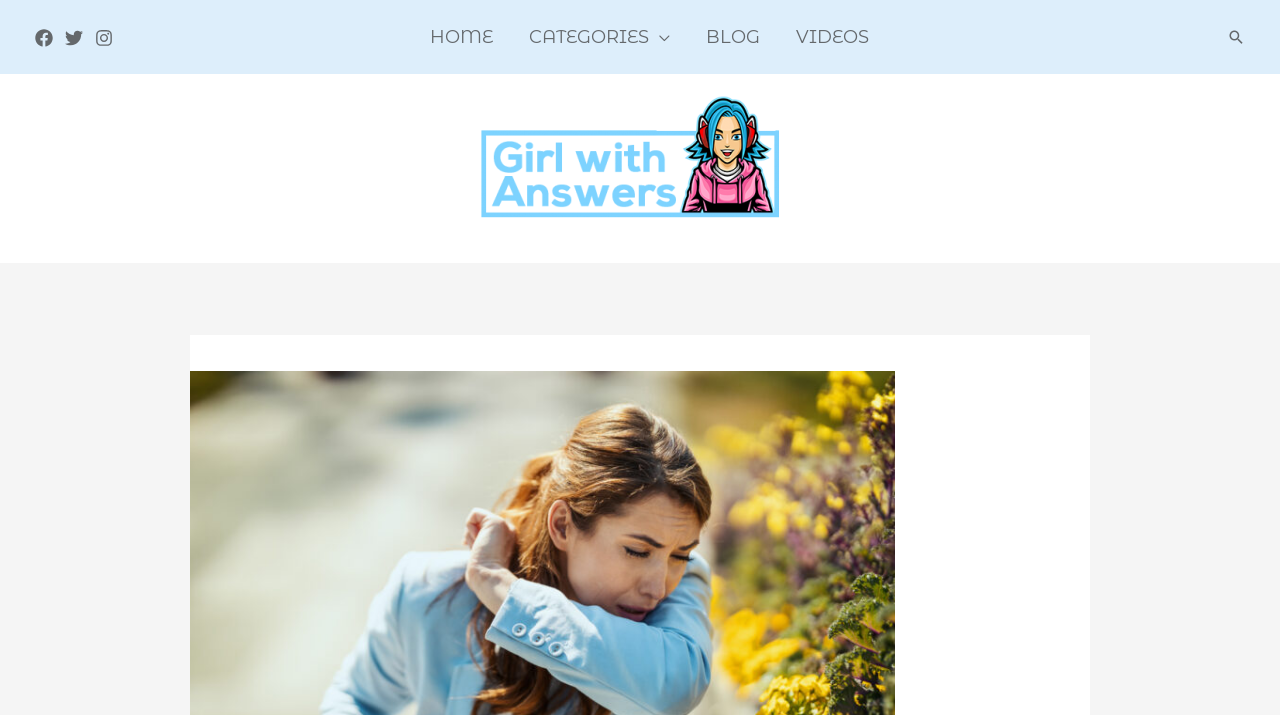Using the description "parent_node: CATEGORIES aria-label="Menu Toggle"", locate and provide the bounding box of the UI element.

[0.507, 0.0, 0.523, 0.103]